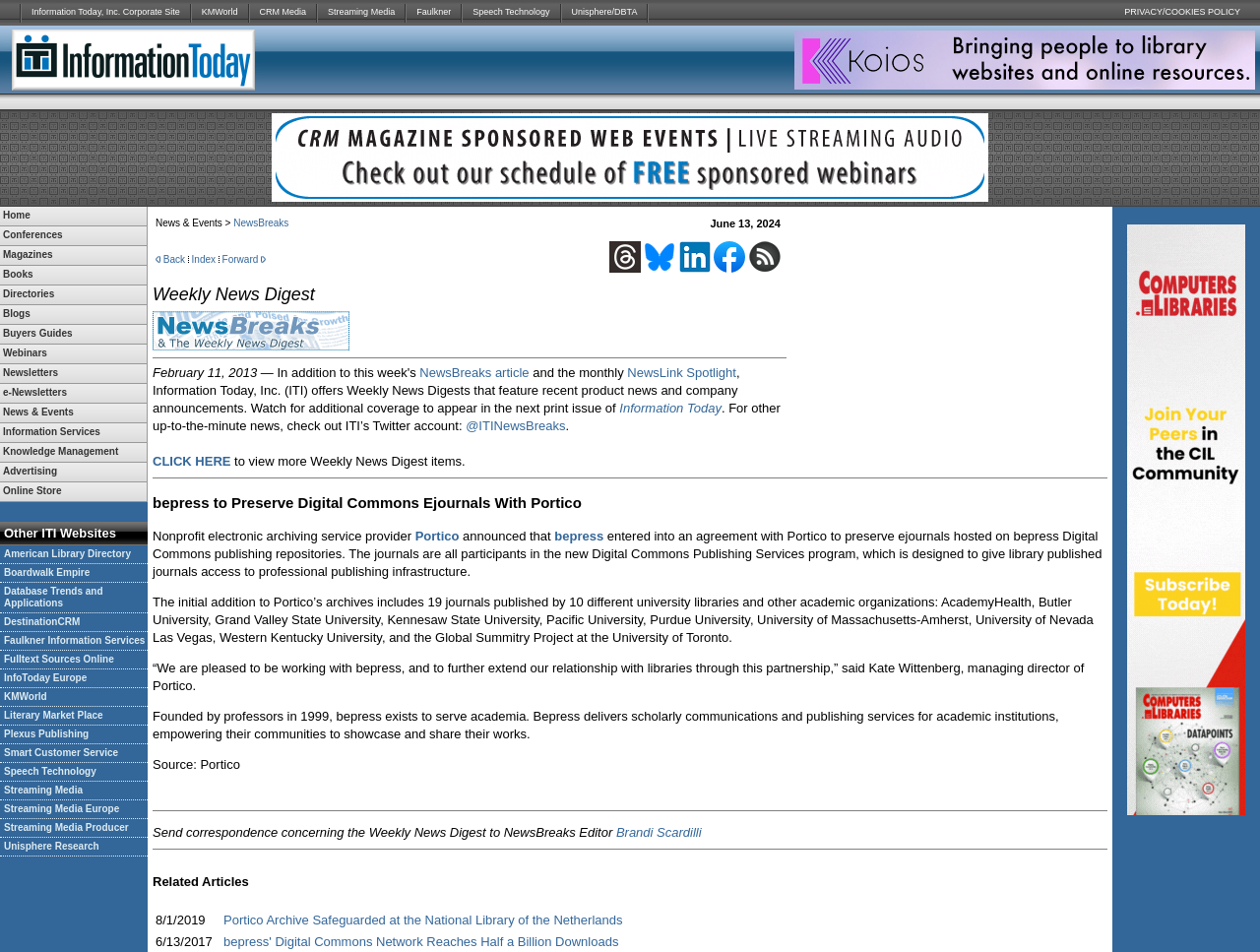Can you provide the bounding box coordinates for the element that should be clicked to implement the instruction: "Visit Home"?

[0.0, 0.217, 0.116, 0.237]